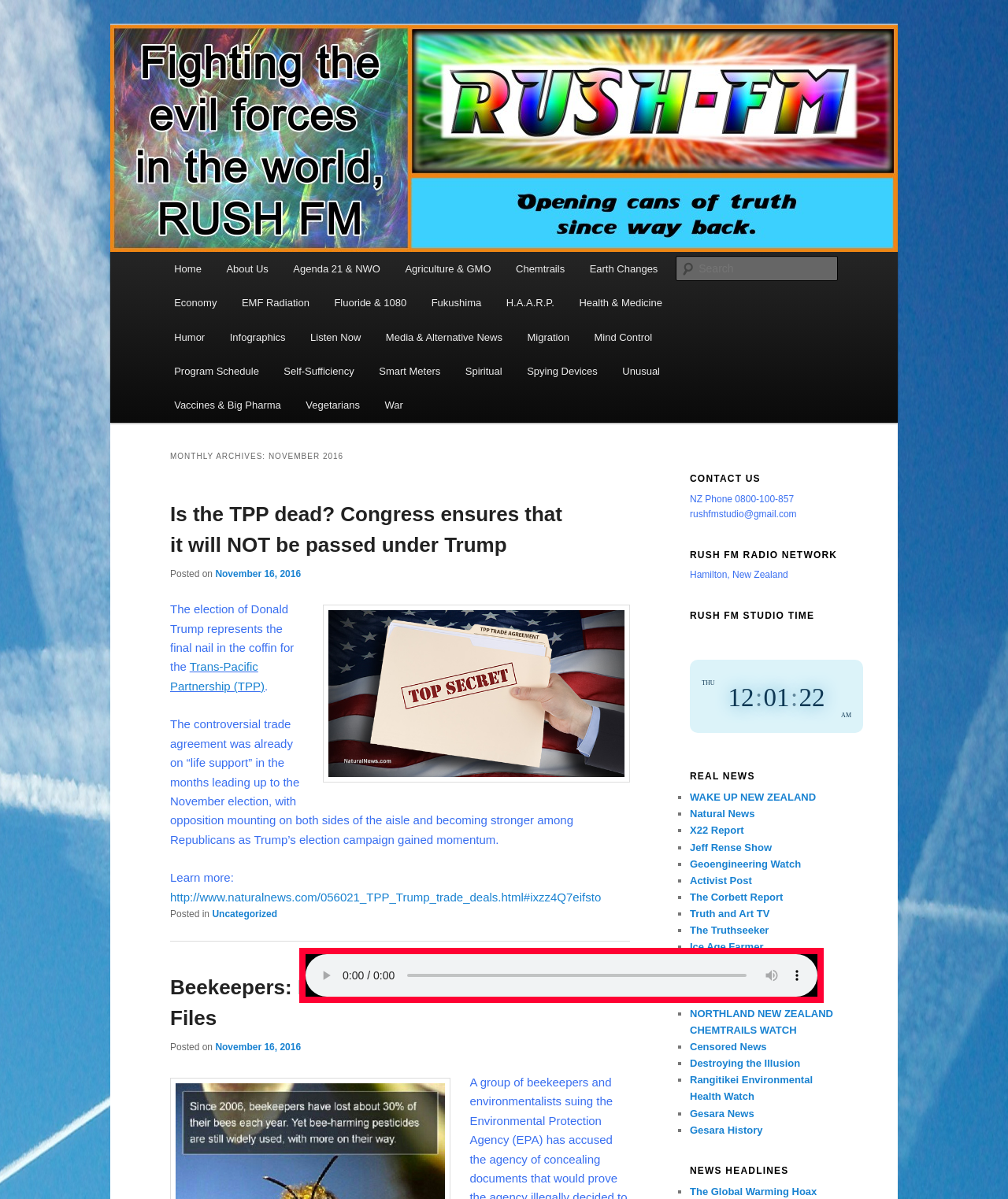What is the topic of the first article?
Please provide a comprehensive answer to the question based on the webpage screenshot.

The topic of the first article can be found in the heading 'Is the TPP dead? Congress ensures that it will NOT be passed under Trump' located in the main content area of the webpage.